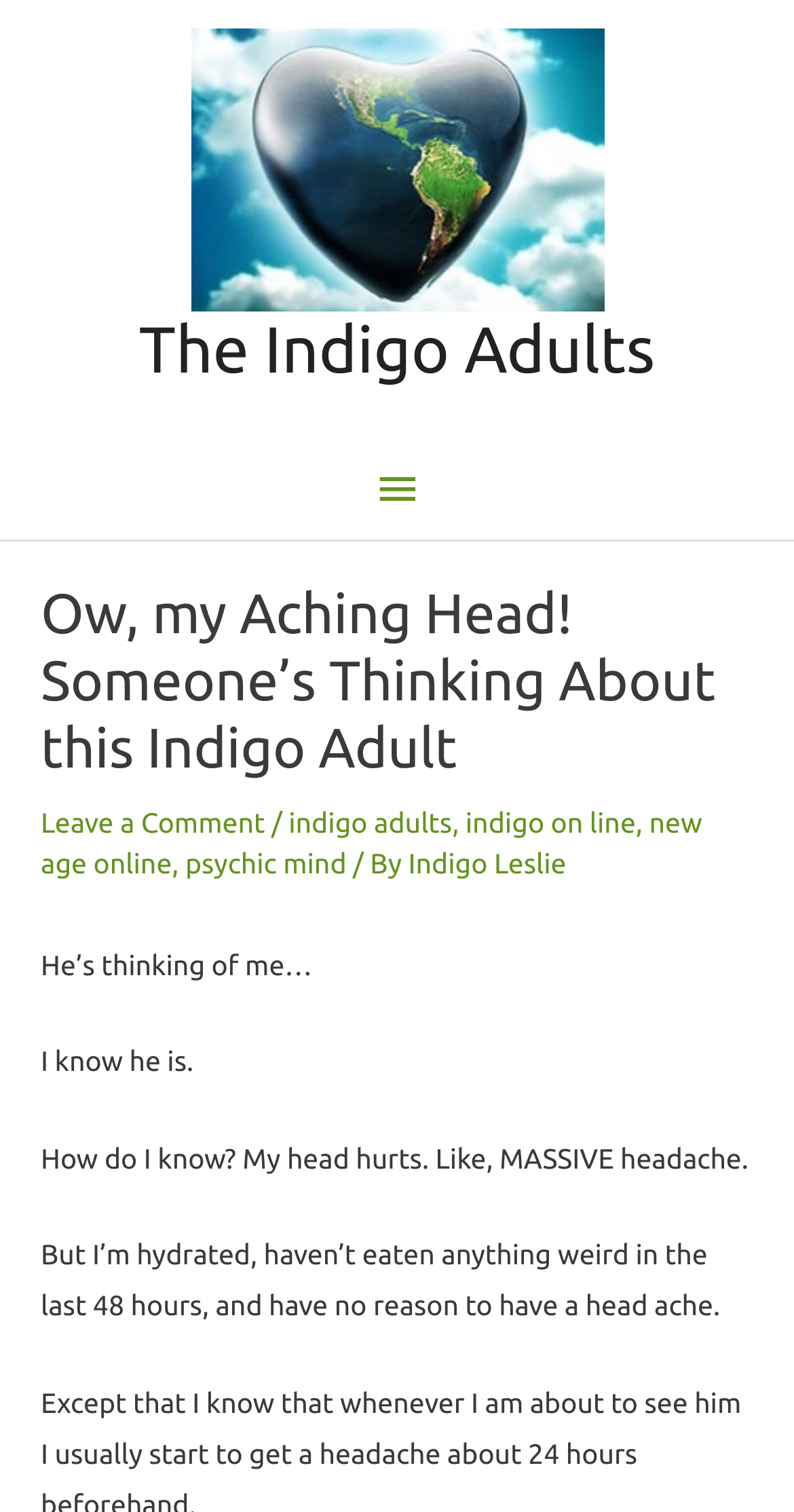Please find the bounding box coordinates of the element that must be clicked to perform the given instruction: "Read the article about indigo adults". The coordinates should be four float numbers from 0 to 1, i.e., [left, top, right, bottom].

[0.175, 0.208, 0.825, 0.256]